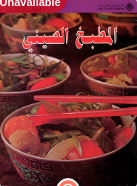Explain what is happening in the image with as much detail as possible.

The image features a vibrant and appealing display of Chinese cuisine, showcasing a variety of colorful dishes in ornate bowls. The focus is on the beautifully arranged food, accompanied by chopsticks resting atop a bowl, emphasizing the traditional dining experience. The background adds warmth and texture, enhancing the culture's culinary richness. Prominently displayed is the title in Arabic, "المطبخ الصيني," which translates to "Chinese Cuisine," indicating the theme of the image. The overall composition captures the essence of Chinese cooking, celebrating its diversity and artistry in presentation.